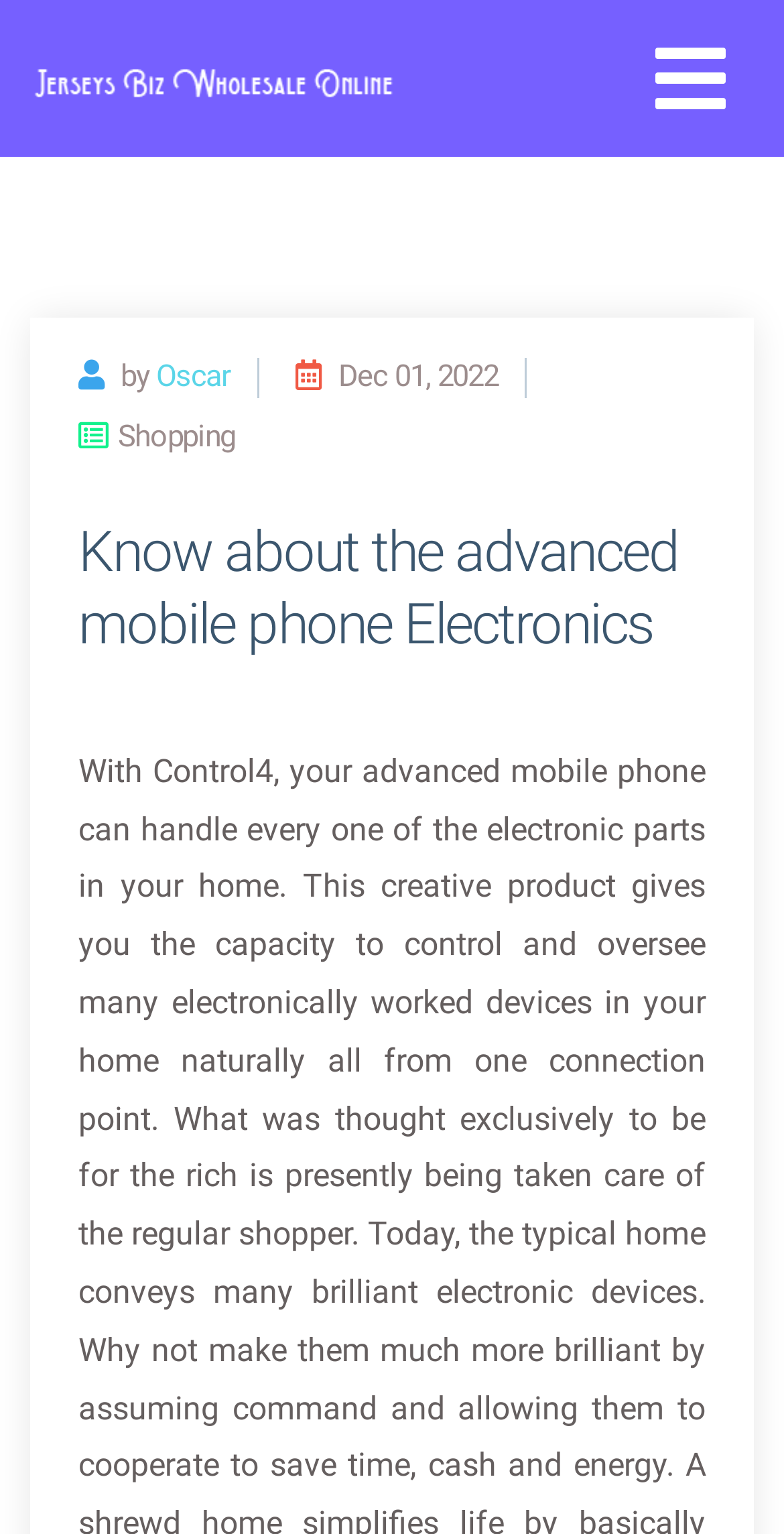Identify the bounding box for the UI element that is described as follows: "Oscar".

[0.199, 0.233, 0.294, 0.257]